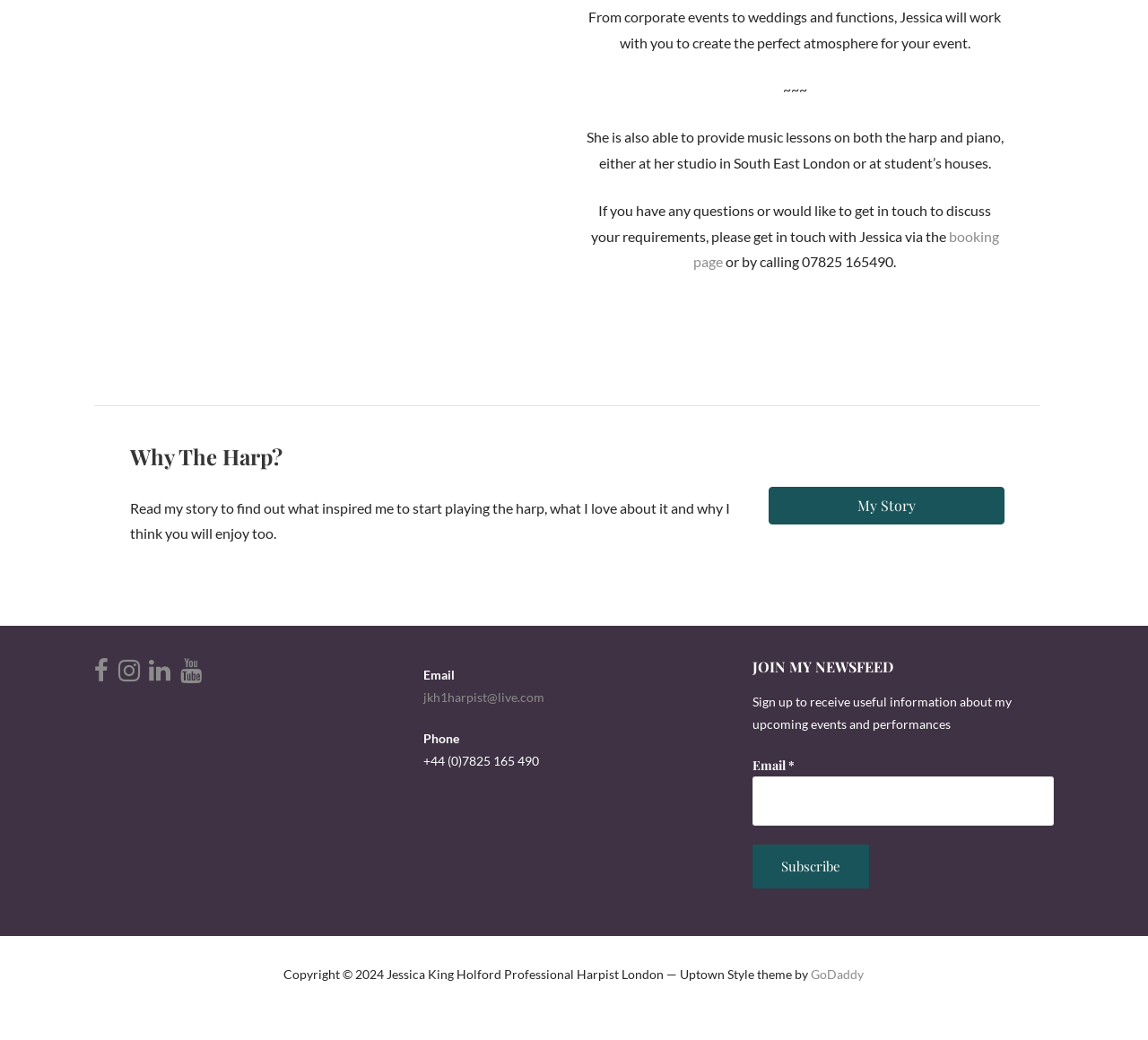Who is the creator of the website's theme?
Kindly give a detailed and elaborate answer to the question.

The text 'Uptown Style theme by...' at the bottom of the page indicates that the creator of the website's theme is Uptown Style.